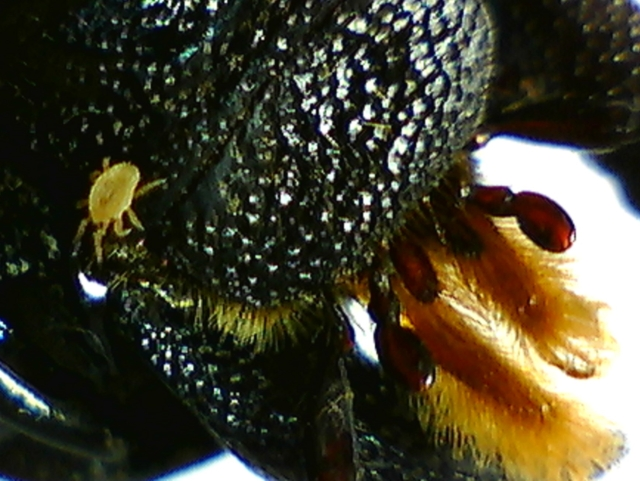What is the color of the mite crawling on the beetle?
Using the details shown in the screenshot, provide a comprehensive answer to the question.

The caption describes a pale-colored mite crawling on the beetle, which indicates that the mite has a light-colored appearance.